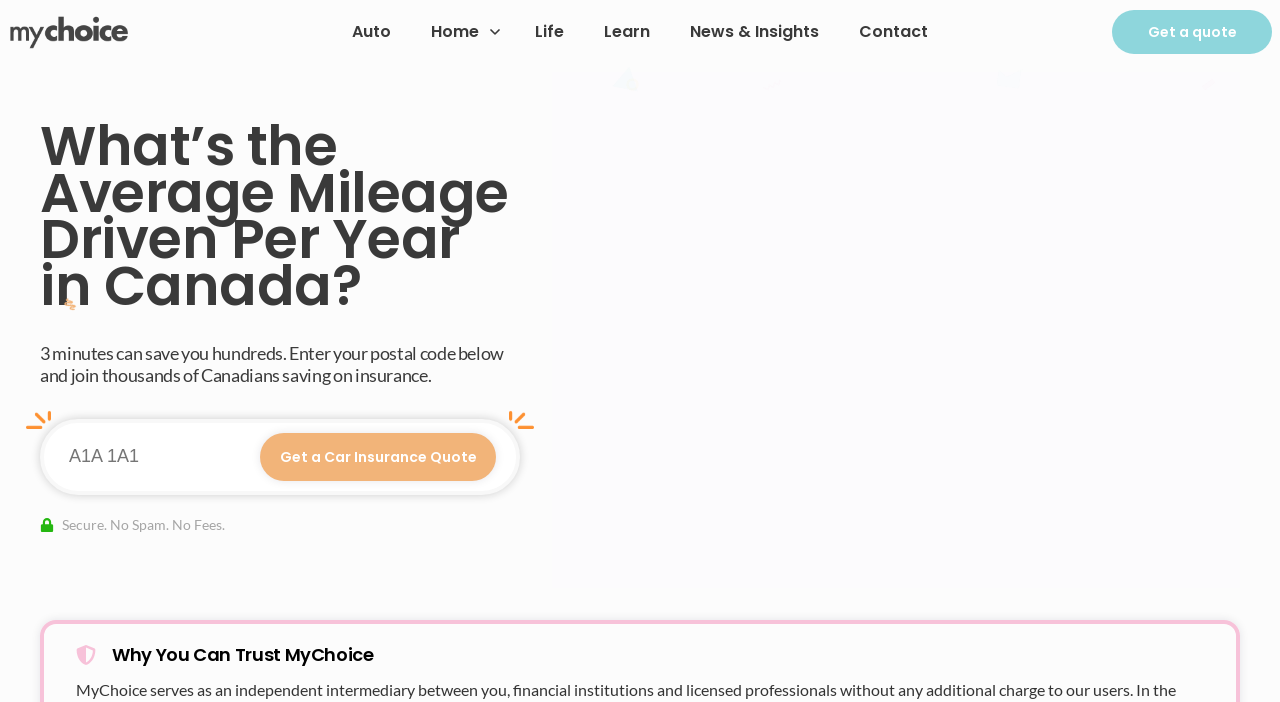How many main navigation links are there?
Refer to the image and give a detailed answer to the question.

There are 6 main navigation links: 'Auto', 'Life', 'Learn', 'News & Insights', 'Contact', and 'Get a quote'. These links are located at the top of the page and have a similar design and layout.